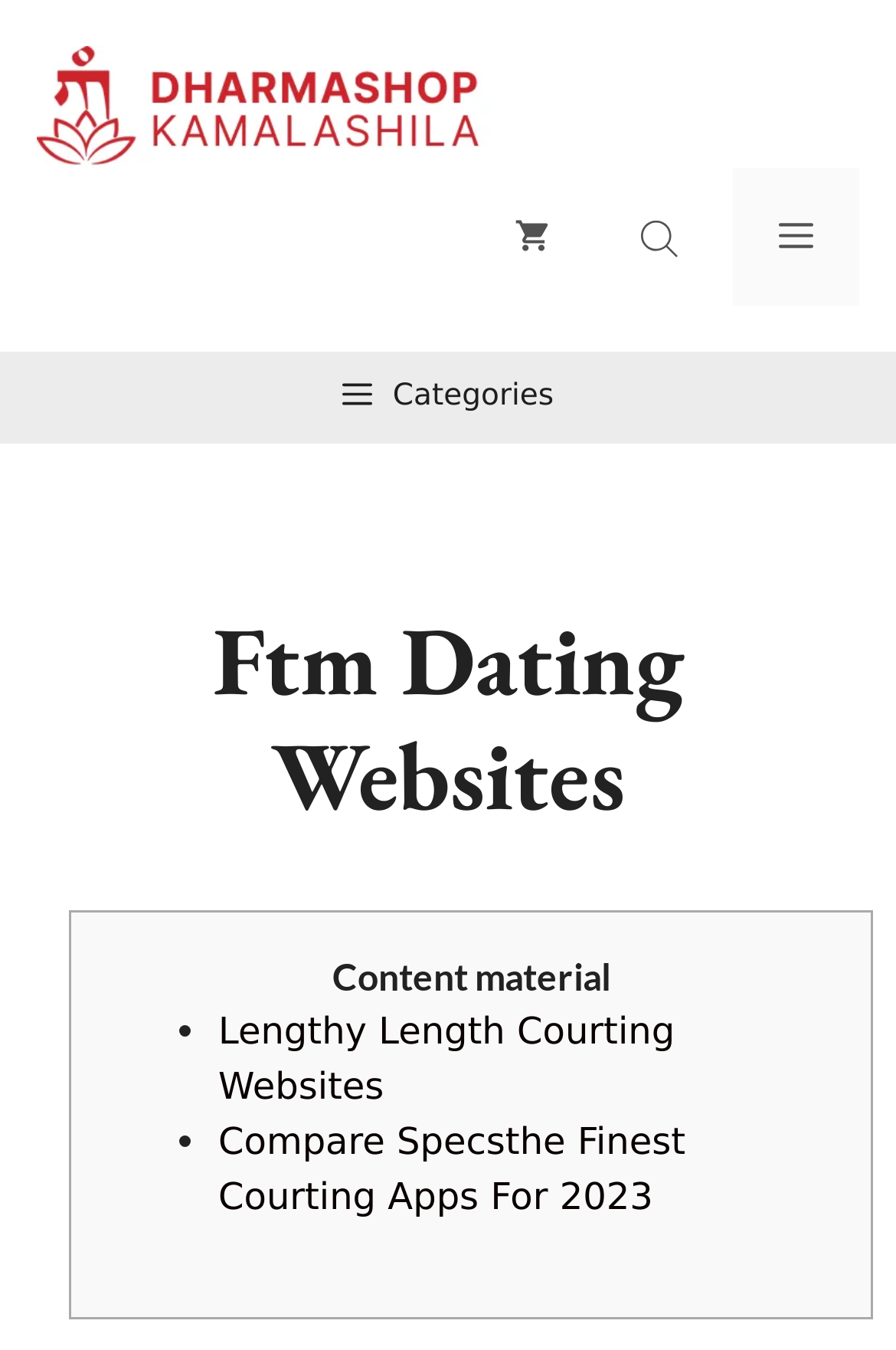Return the bounding box coordinates of the UI element that corresponds to this description: "Lengthy Length Courting Websites". The coordinates must be given as four float numbers in the range of 0 and 1, [left, top, right, bottom].

[0.244, 0.747, 0.753, 0.82]